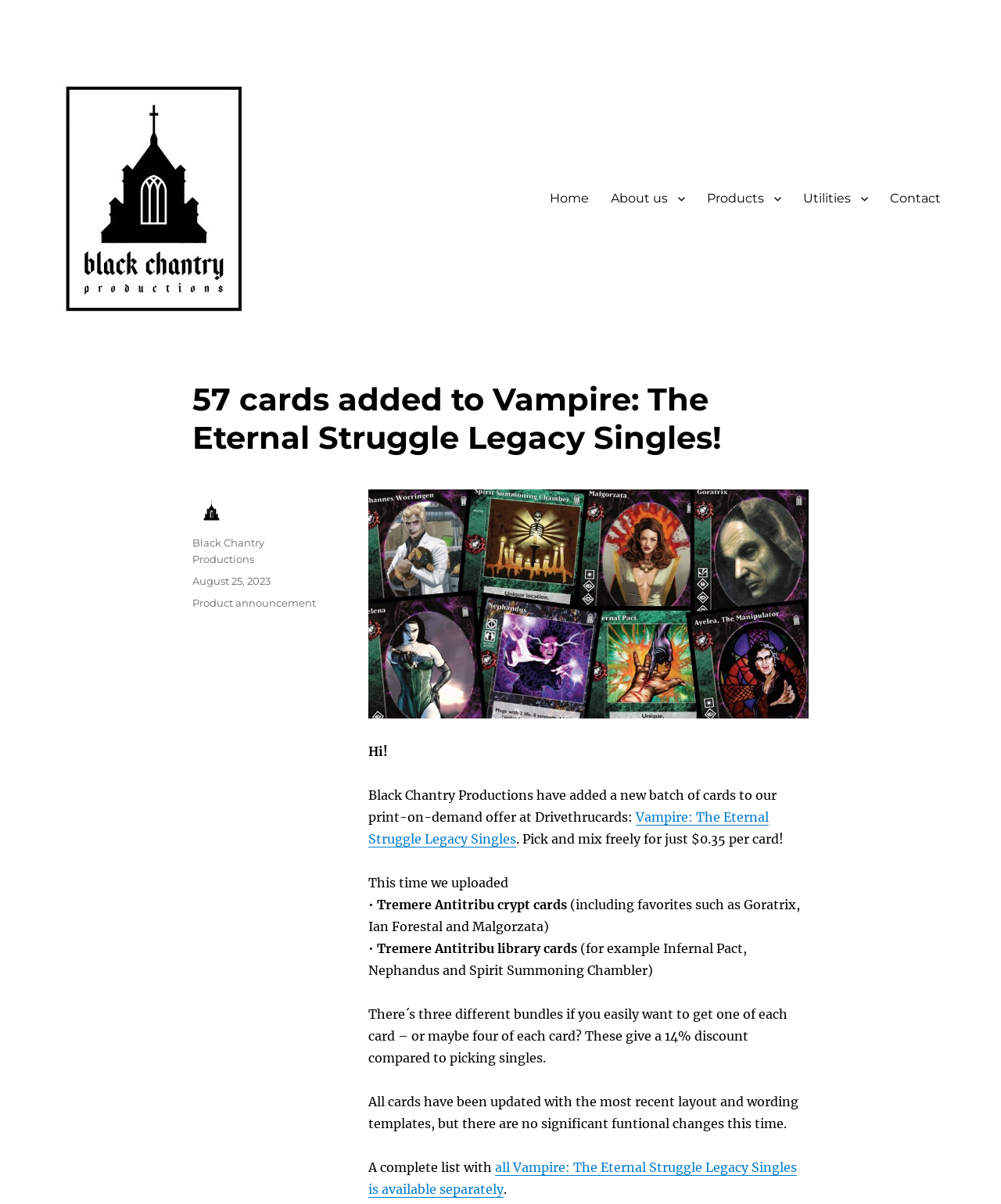Provide the bounding box coordinates of the HTML element this sentence describes: "Contact". The bounding box coordinates consist of four float numbers between 0 and 1, i.e., [left, top, right, bottom].

[0.878, 0.151, 0.951, 0.178]